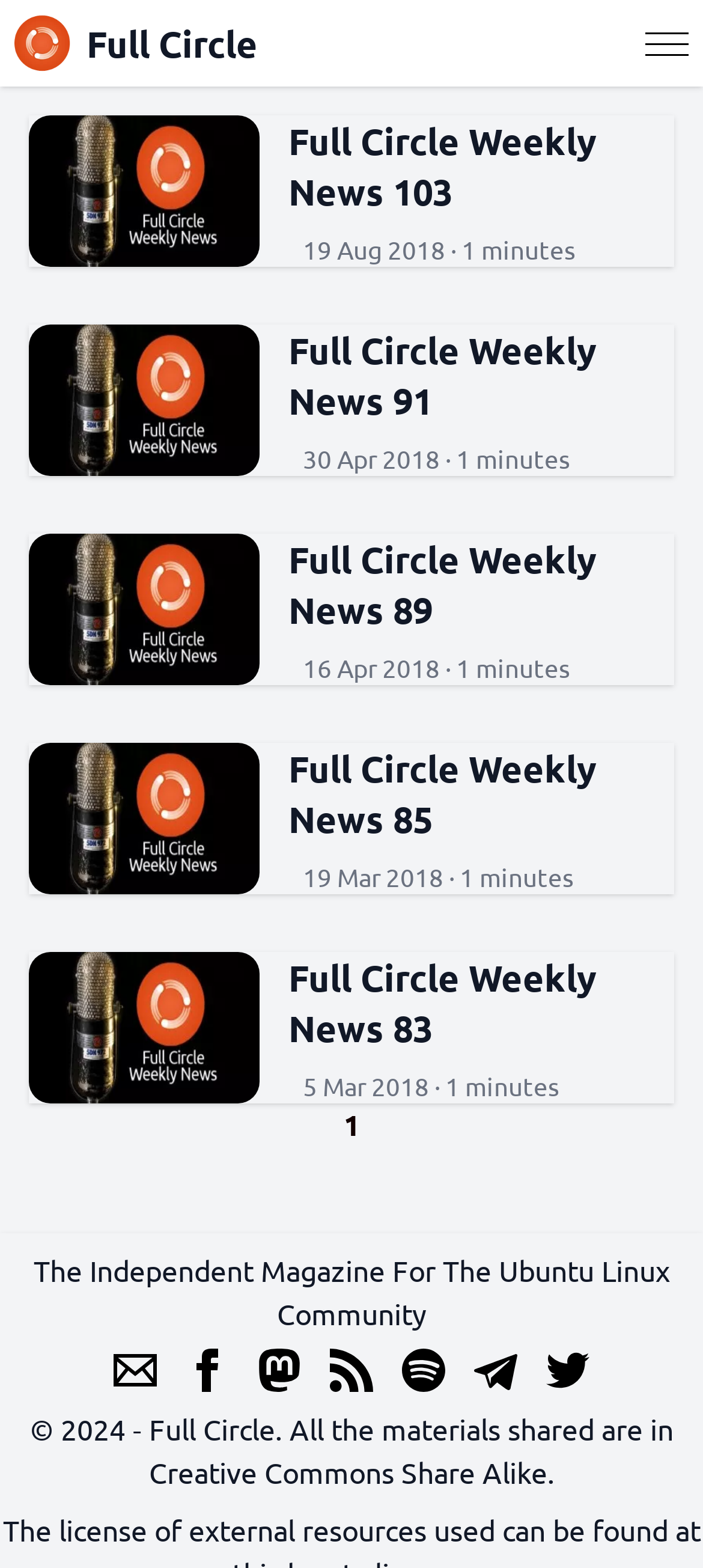Based on the element description "Full Circle Weekly News 103", predict the bounding box coordinates of the UI element.

[0.41, 0.074, 0.959, 0.138]